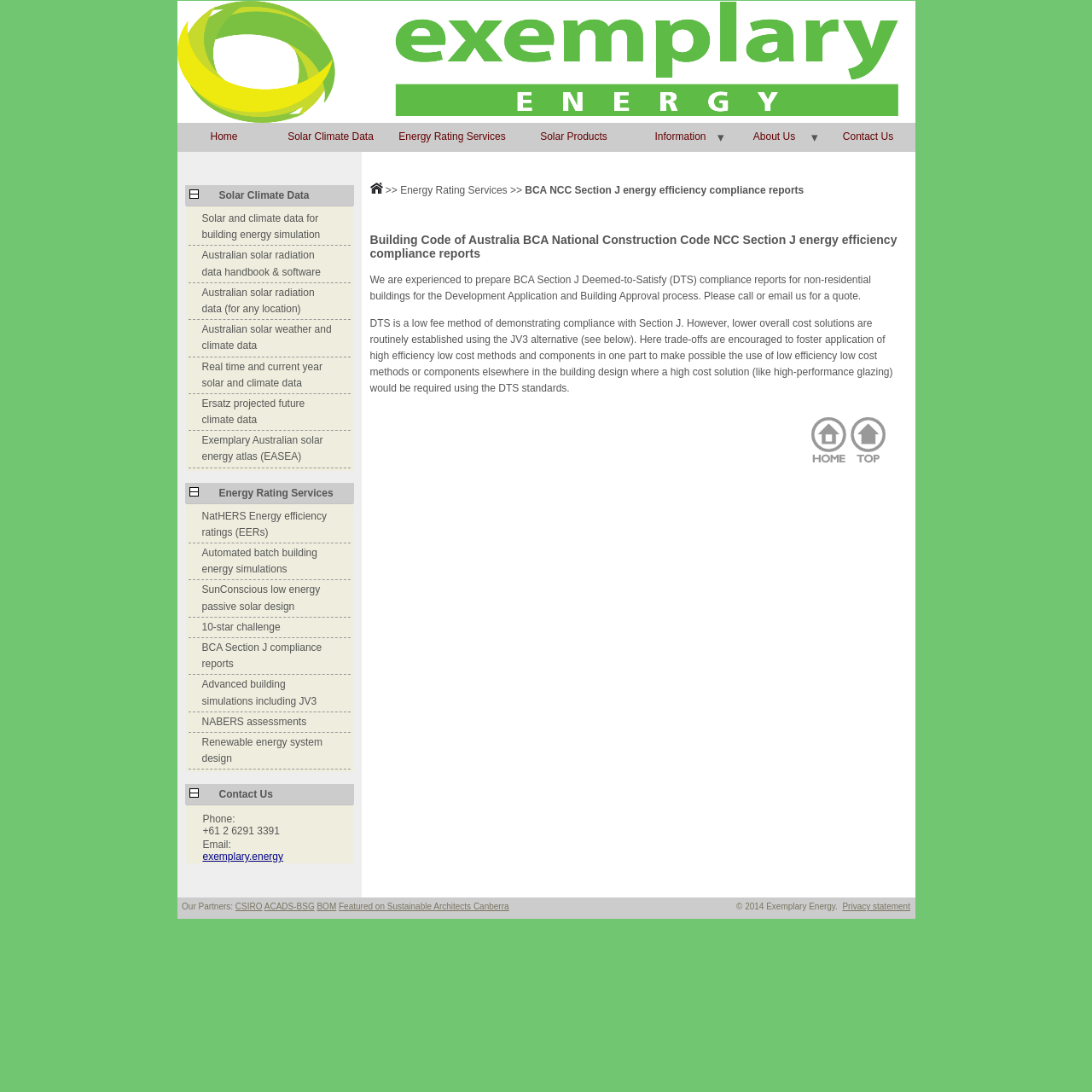Identify and provide the bounding box for the element described by: "Advanced building simulations including JV3".

[0.185, 0.621, 0.29, 0.647]